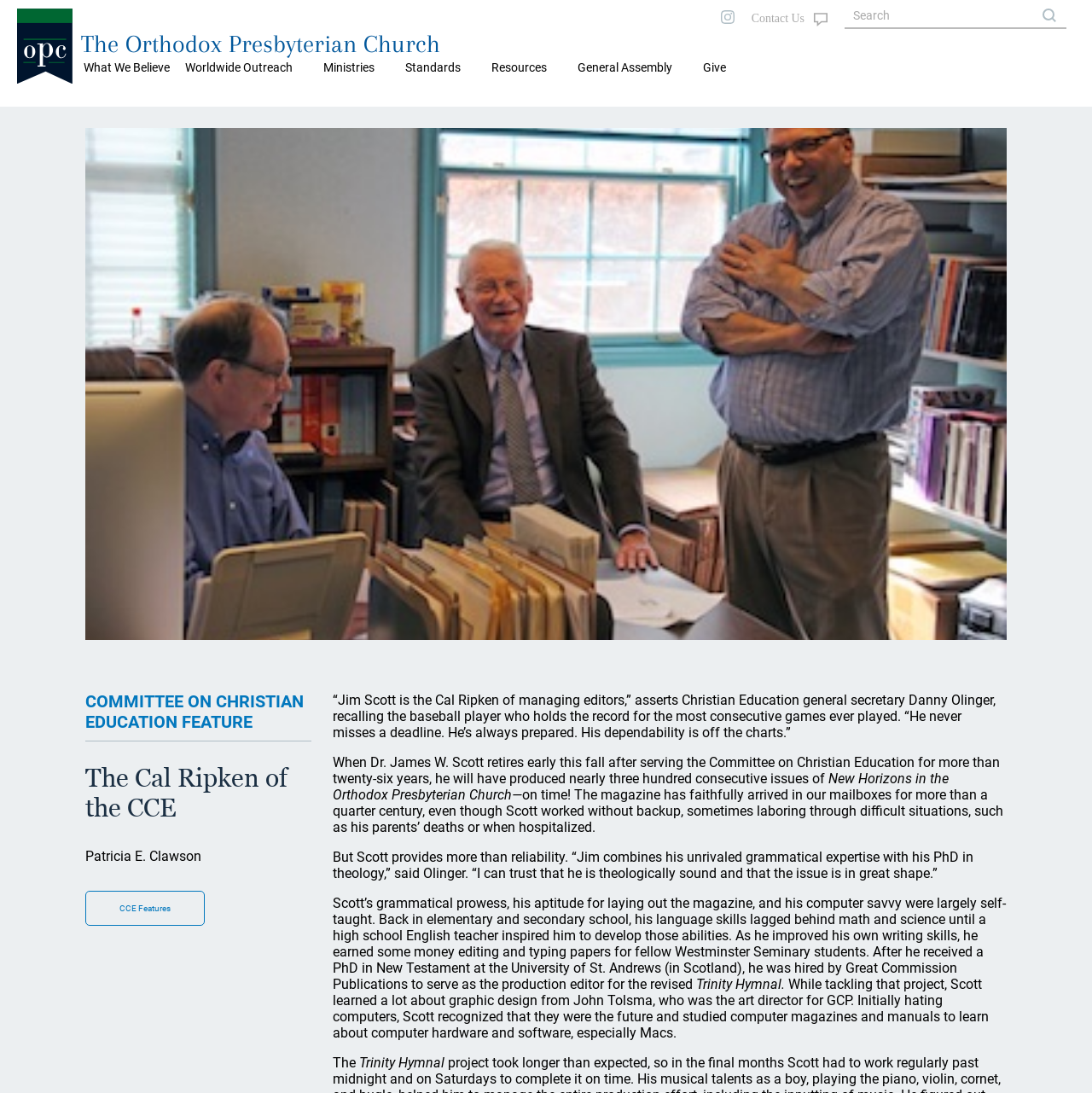Could you indicate the bounding box coordinates of the region to click in order to complete this instruction: "Click on 'Committee on Christian Education'".

[0.057, 0.101, 0.209, 0.118]